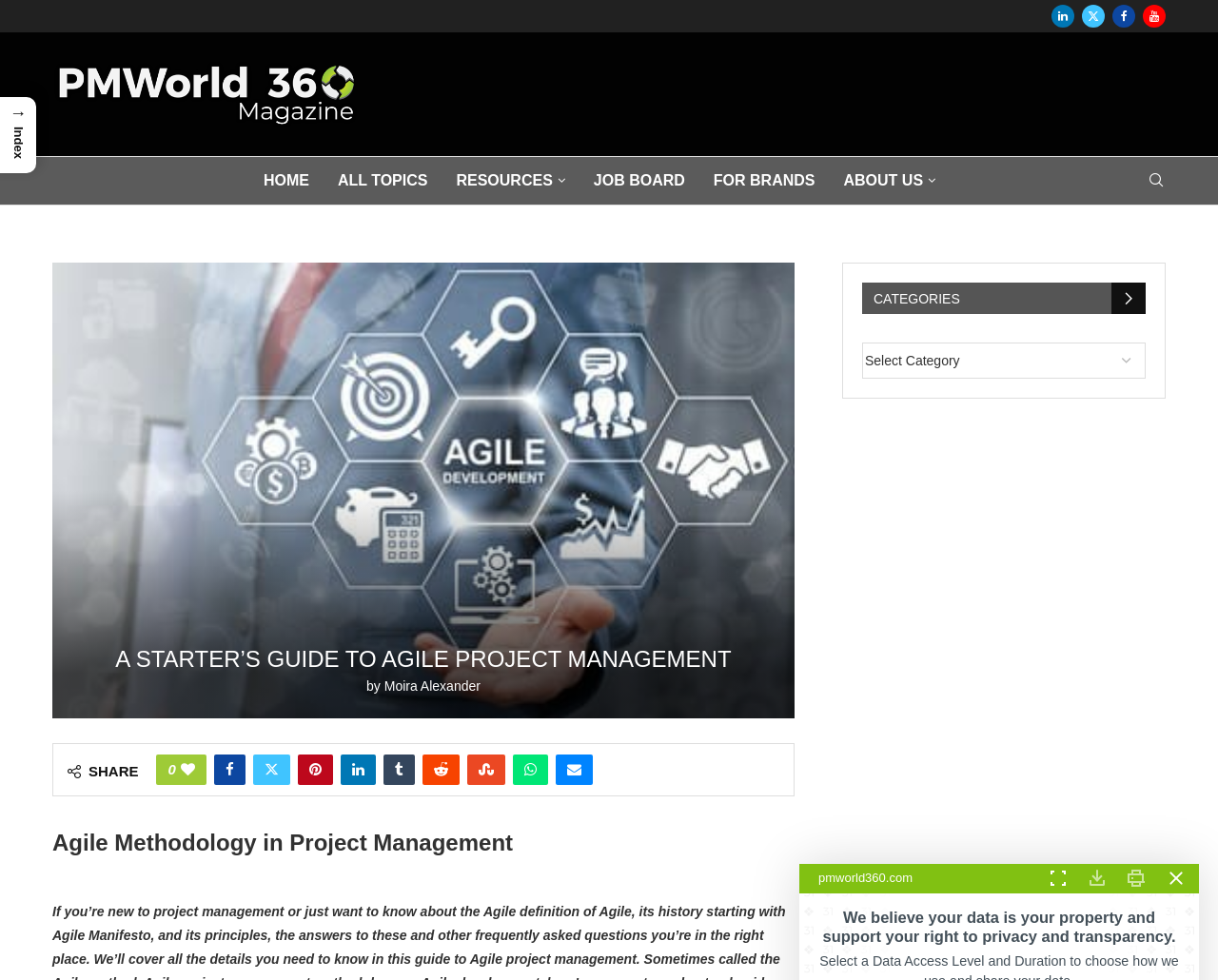Offer a thorough description of the webpage.

This webpage is a guide to Agile methodology in project management. At the top right corner, there are social media links to LinkedIn, Twitter, Facebook, and YouTube. Below these links, there is a row of navigation links, including "HOME", "ALL TOPICS", "RESOURCES", "JOB BOARD", "FOR BRANDS", and "ABOUT US". 

On the left side, there is a logo of "PMWorld 360 Magazine" with a link to the magazine's website. Below the logo, there is a search bar. 

The main content of the webpage starts with a heading "A STARTER’S GUIDE TO AGILE PROJECT MANAGEMENT" followed by the author's name, "Moira Alexander". 

Below the heading, there are social sharing links, including "Like this post", "Share on Facebook", "Share on Twitter", and more. 

The main article is divided into sections, with headings such as "Agile Methodology in Project Management". The article provides an overview of Agile methodology, its principles, benefits, and development in project management.

On the right side, there is a complementary section with a heading "CATEGORIES" and a dropdown menu. 

At the bottom of the webpage, there are links to the website's index, a copyright notice, and buttons to expand or close compliance notices. There is also a statement about the website's commitment to privacy and transparency.